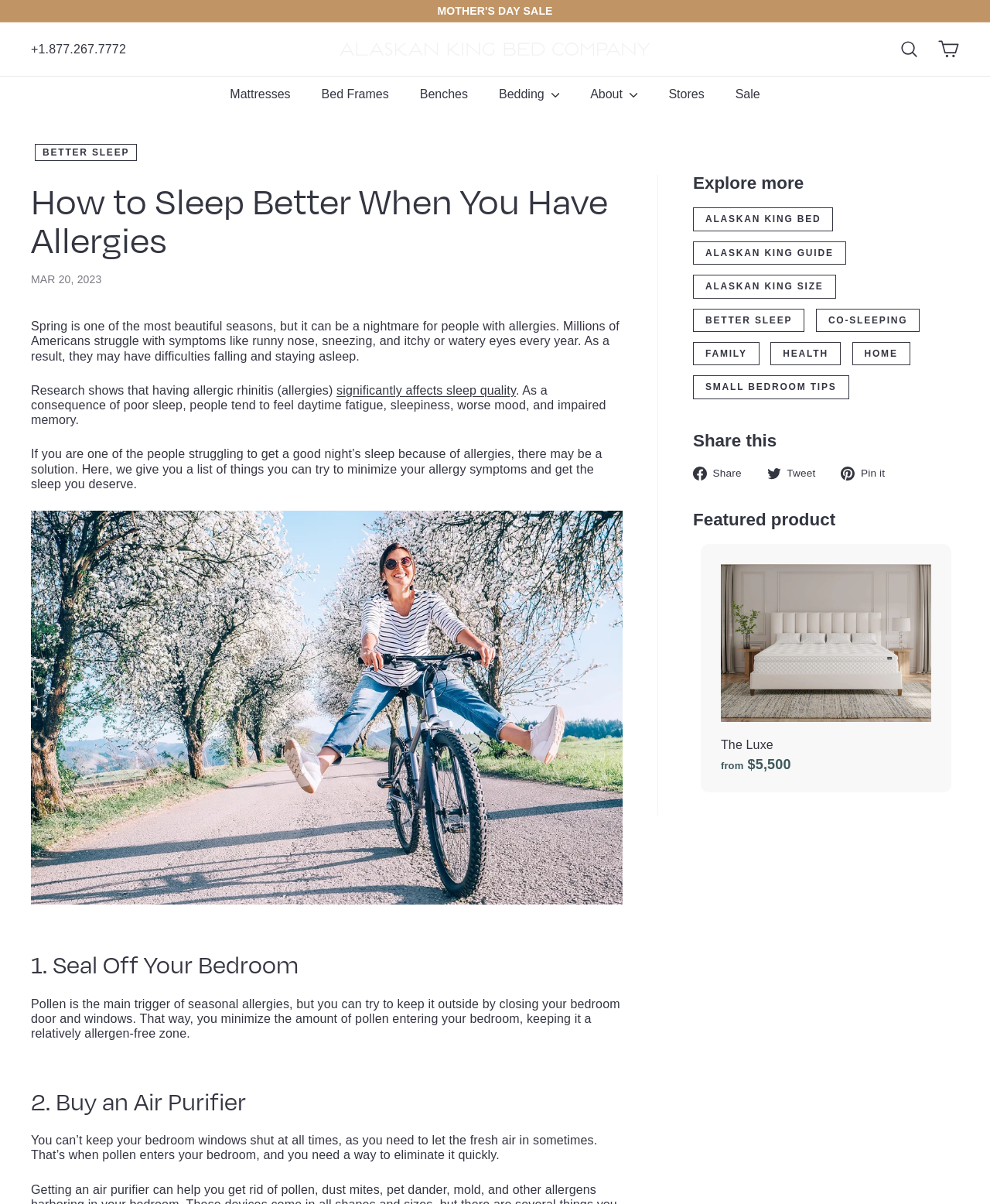What is the price of the featured product?
Kindly offer a comprehensive and detailed response to the question.

I looked at the 'Featured product' section and found the text 'The Luxe from $5,500', which indicates the price of the featured product.